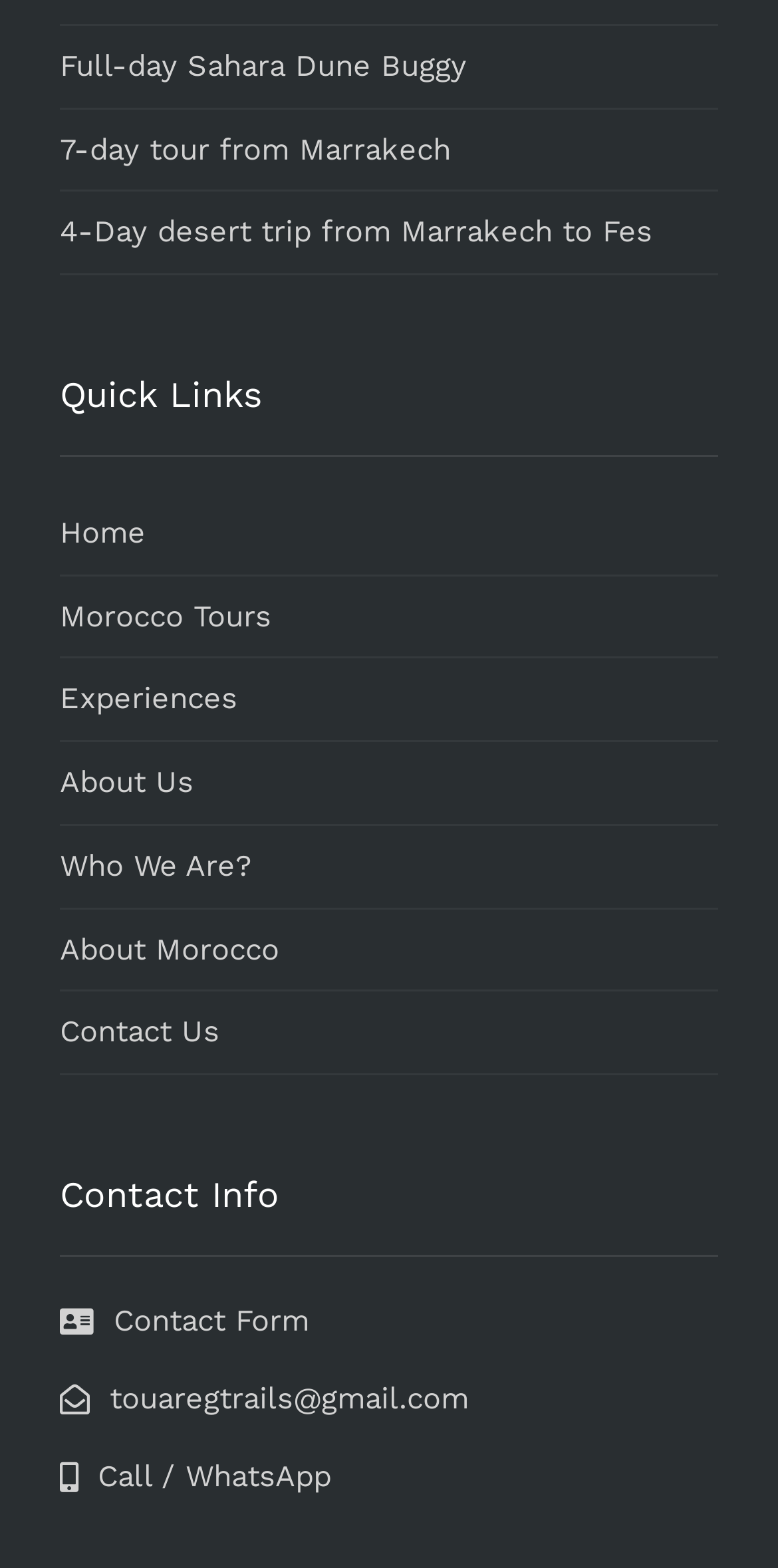Please give a concise answer to this question using a single word or phrase: 
What is the email address provided on the webpage?

touaregtrails@gmail.com